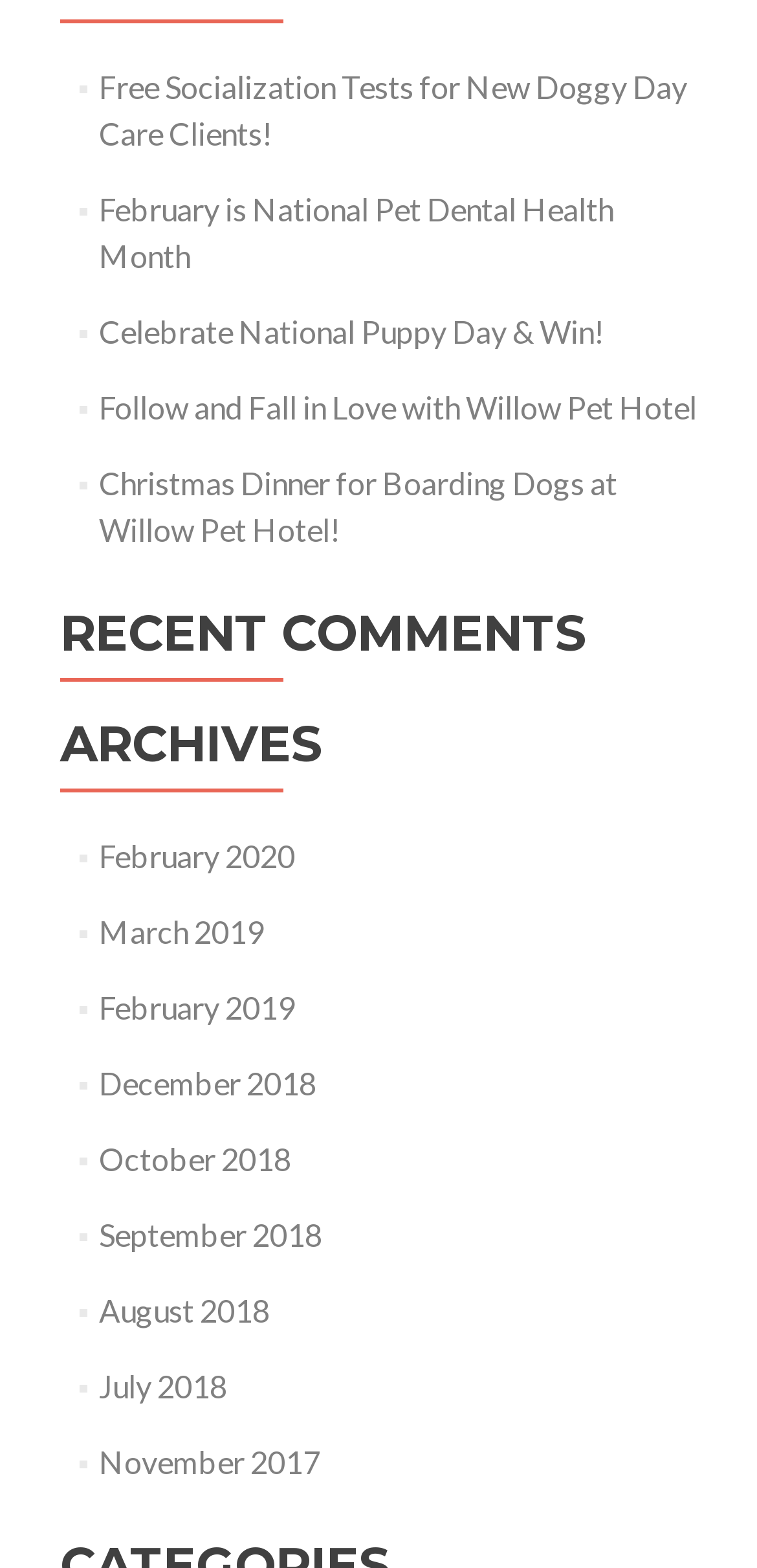Specify the bounding box coordinates of the element's region that should be clicked to achieve the following instruction: "Read about free socialization tests for new doggy day care clients". The bounding box coordinates consist of four float numbers between 0 and 1, in the format [left, top, right, bottom].

[0.13, 0.043, 0.907, 0.097]